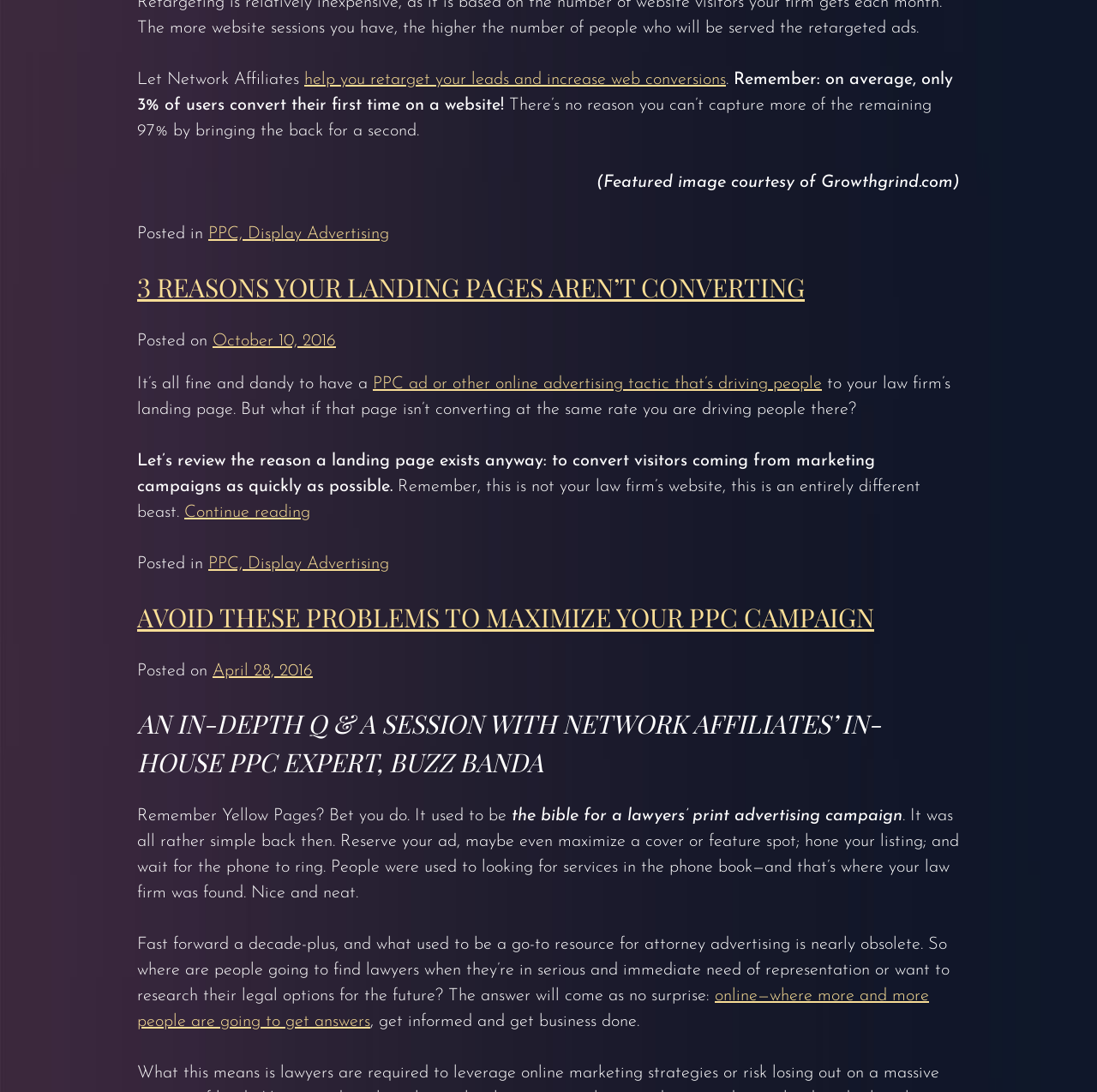Look at the image and give a detailed response to the following question: What is the source of the featured image?

The webpage credits the featured image to Growthgrind.com, as stated in the text '(Featured image courtesy of Growthgrind.com)'.